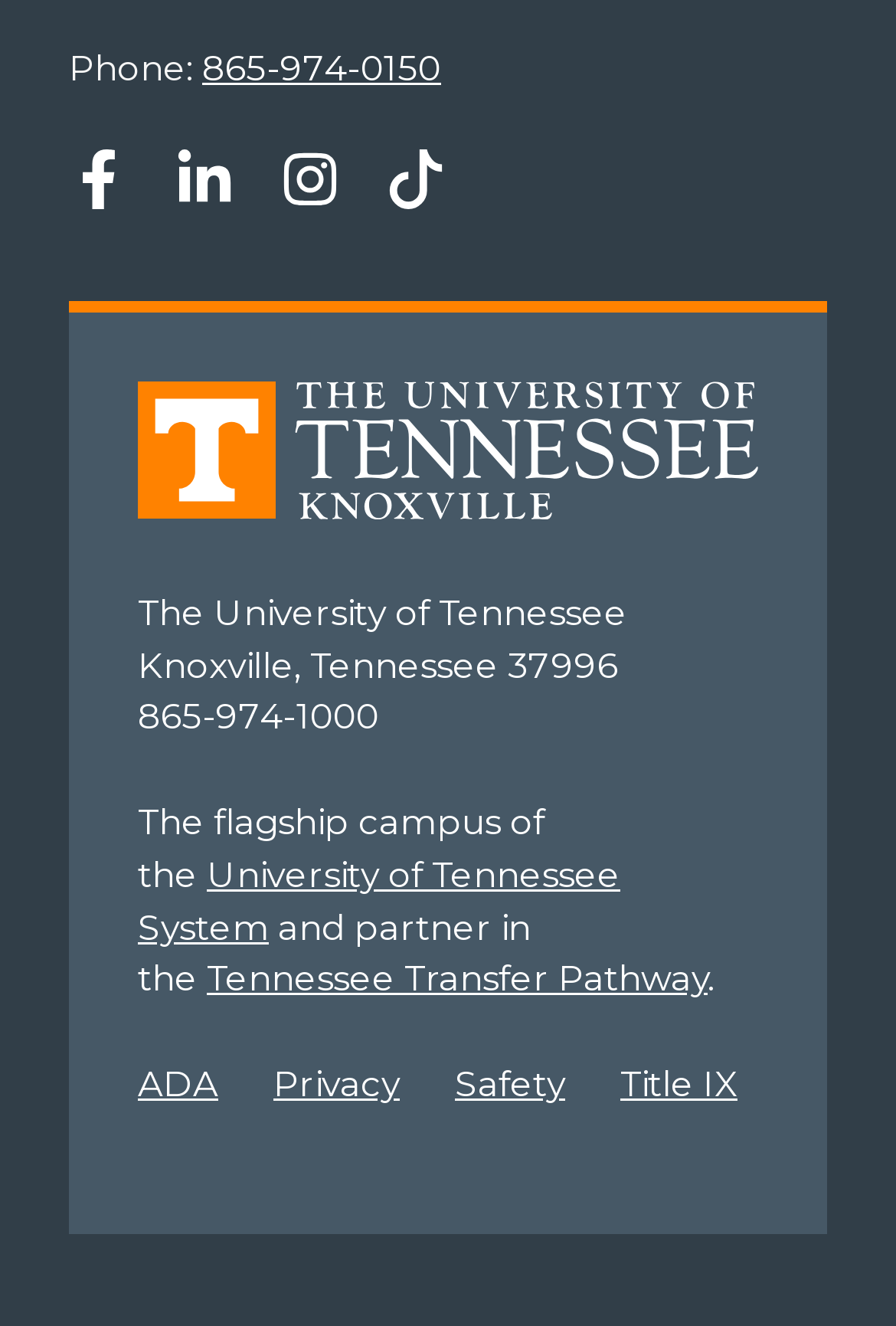Locate the UI element described by Tennessee Transfer Pathway in the provided webpage screenshot. Return the bounding box coordinates in the format (top-left x, top-left y, bottom-right x, bottom-right y), ensuring all values are between 0 and 1.

[0.231, 0.722, 0.79, 0.755]